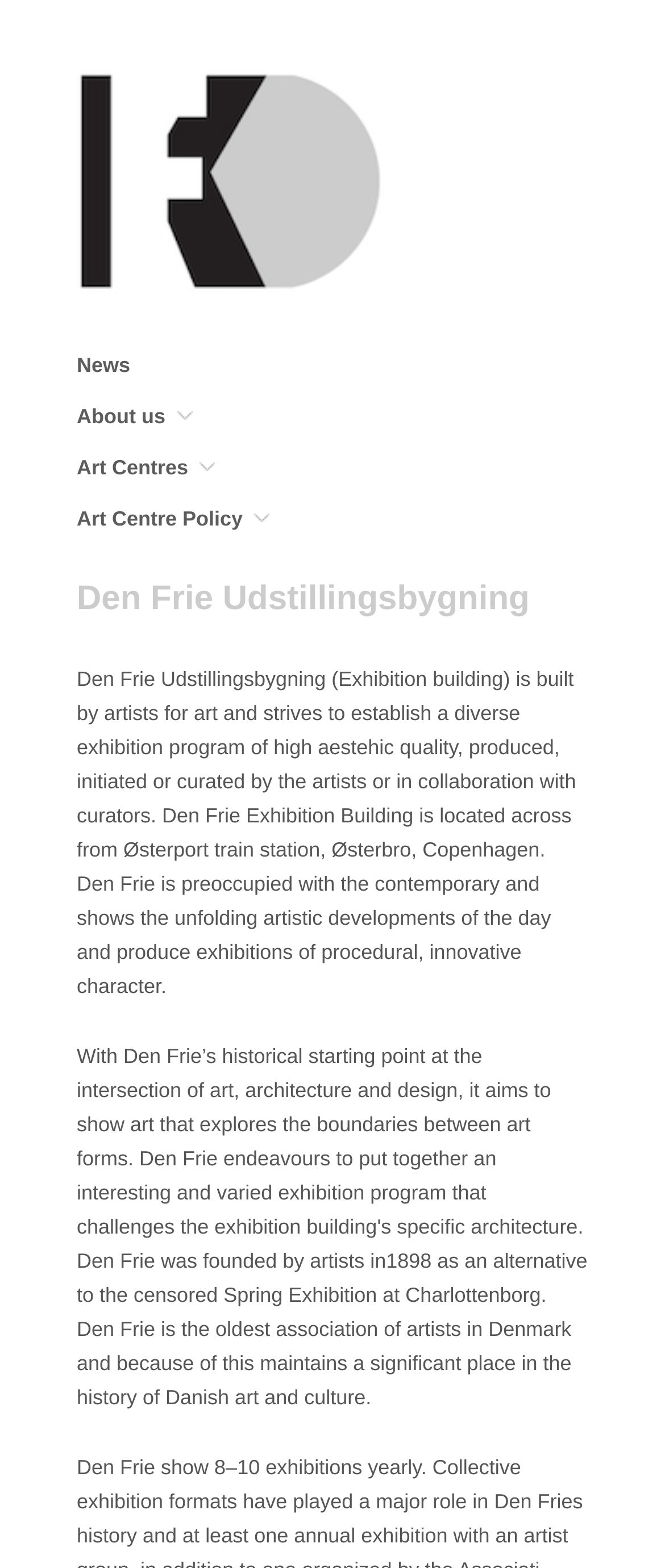Please answer the following question using a single word or phrase: 
What is the focus of Den Frie Udstillingsbygning?

Contemporary art